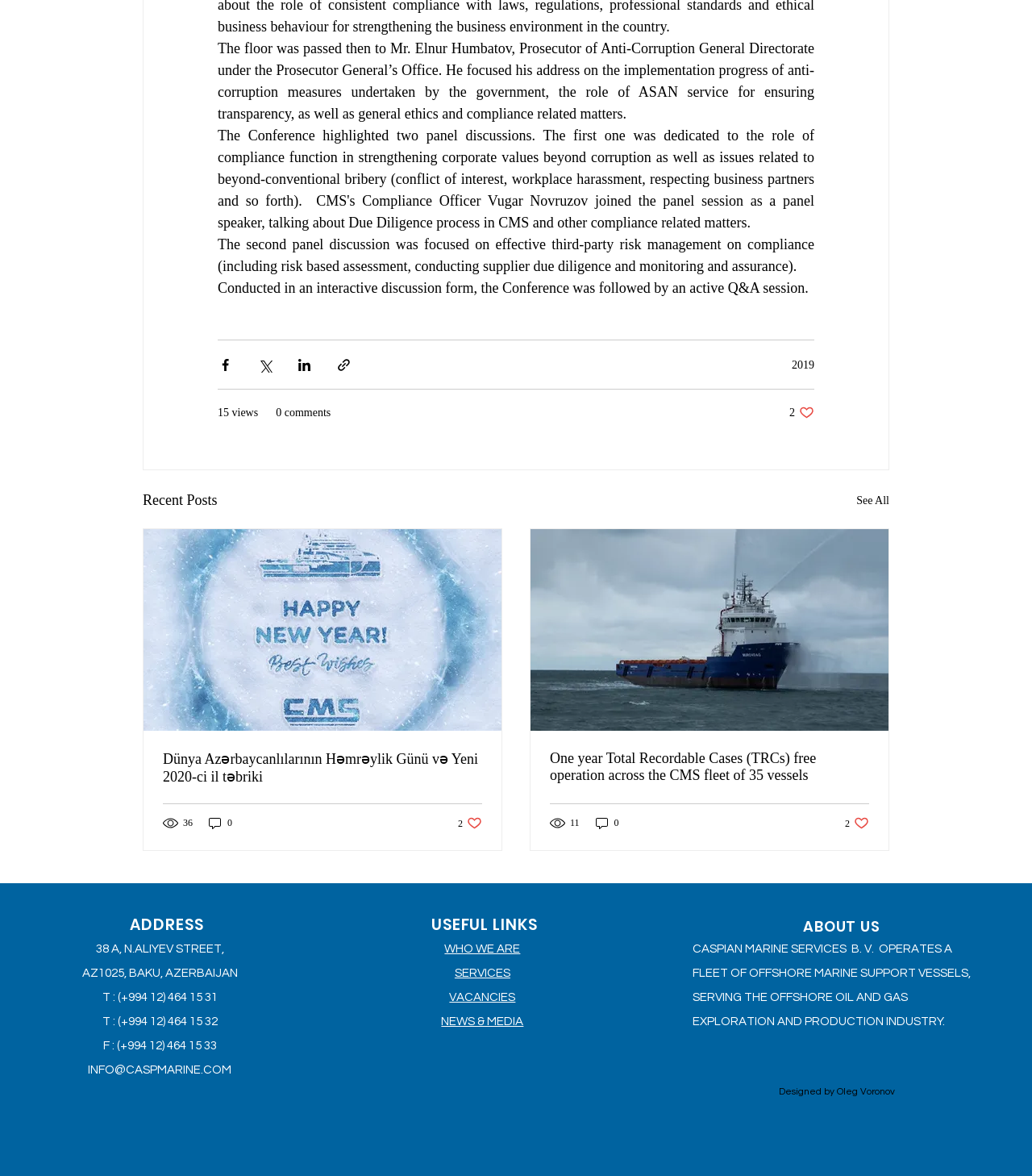Provide the bounding box coordinates for the specified HTML element described in this description: "11". The coordinates should be four float numbers ranging from 0 to 1, in the format [left, top, right, bottom].

[0.533, 0.694, 0.563, 0.707]